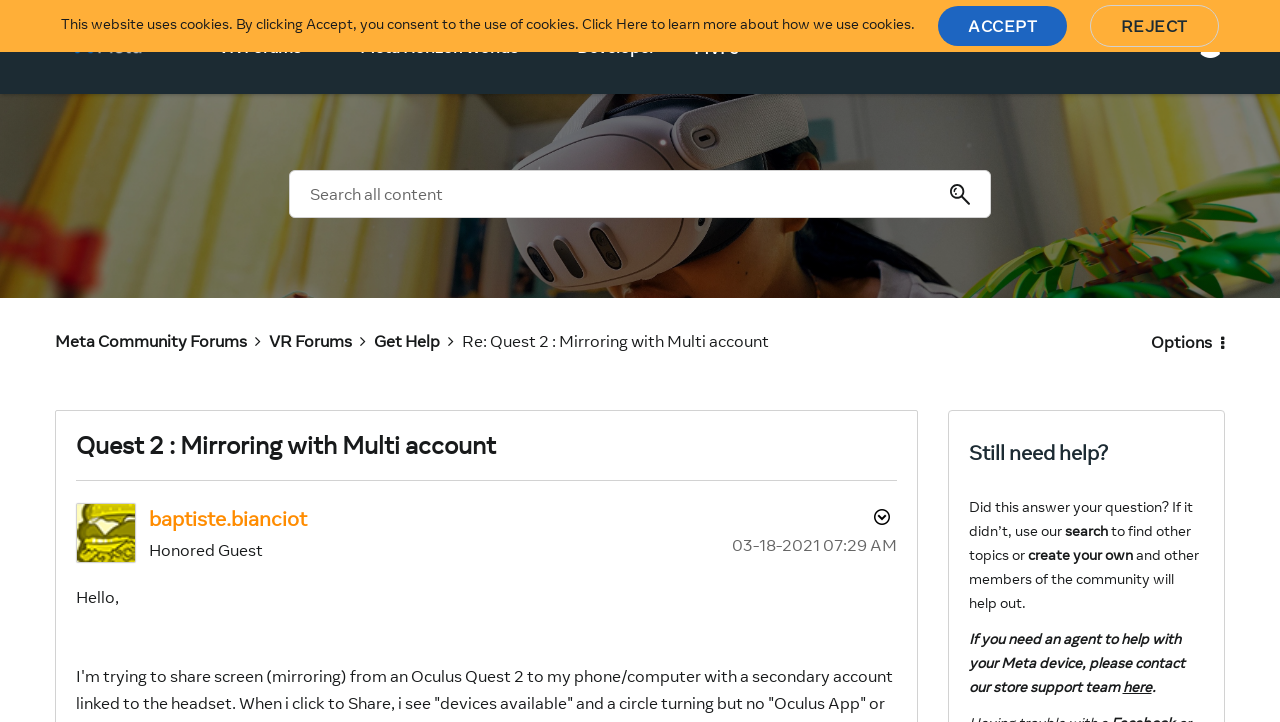Could you highlight the region that needs to be clicked to execute the instruction: "View profile of baptiste.bianciot"?

[0.116, 0.701, 0.24, 0.736]